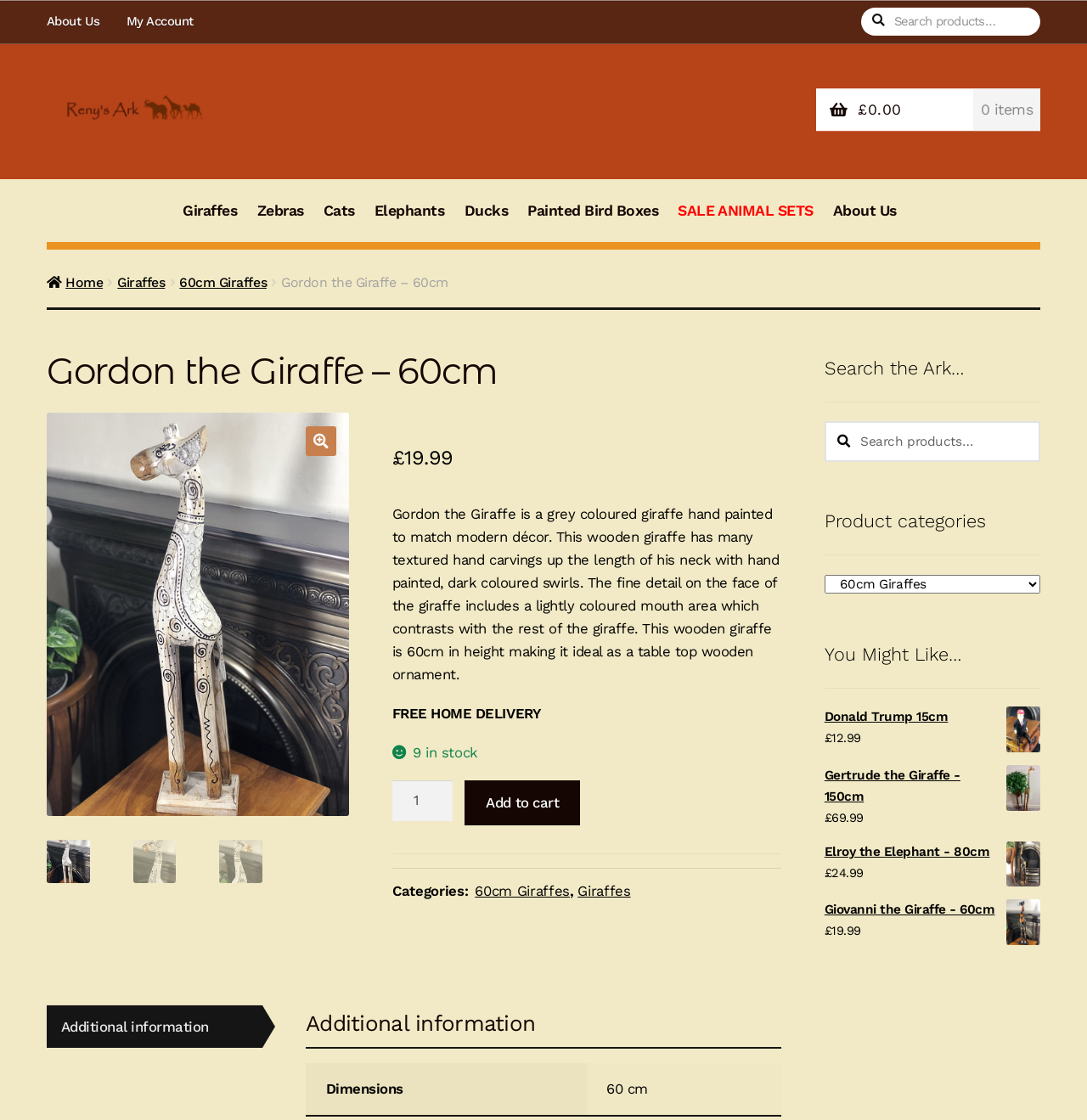Give a one-word or short phrase answer to this question: 
What is the price of the giraffe?

£19.99